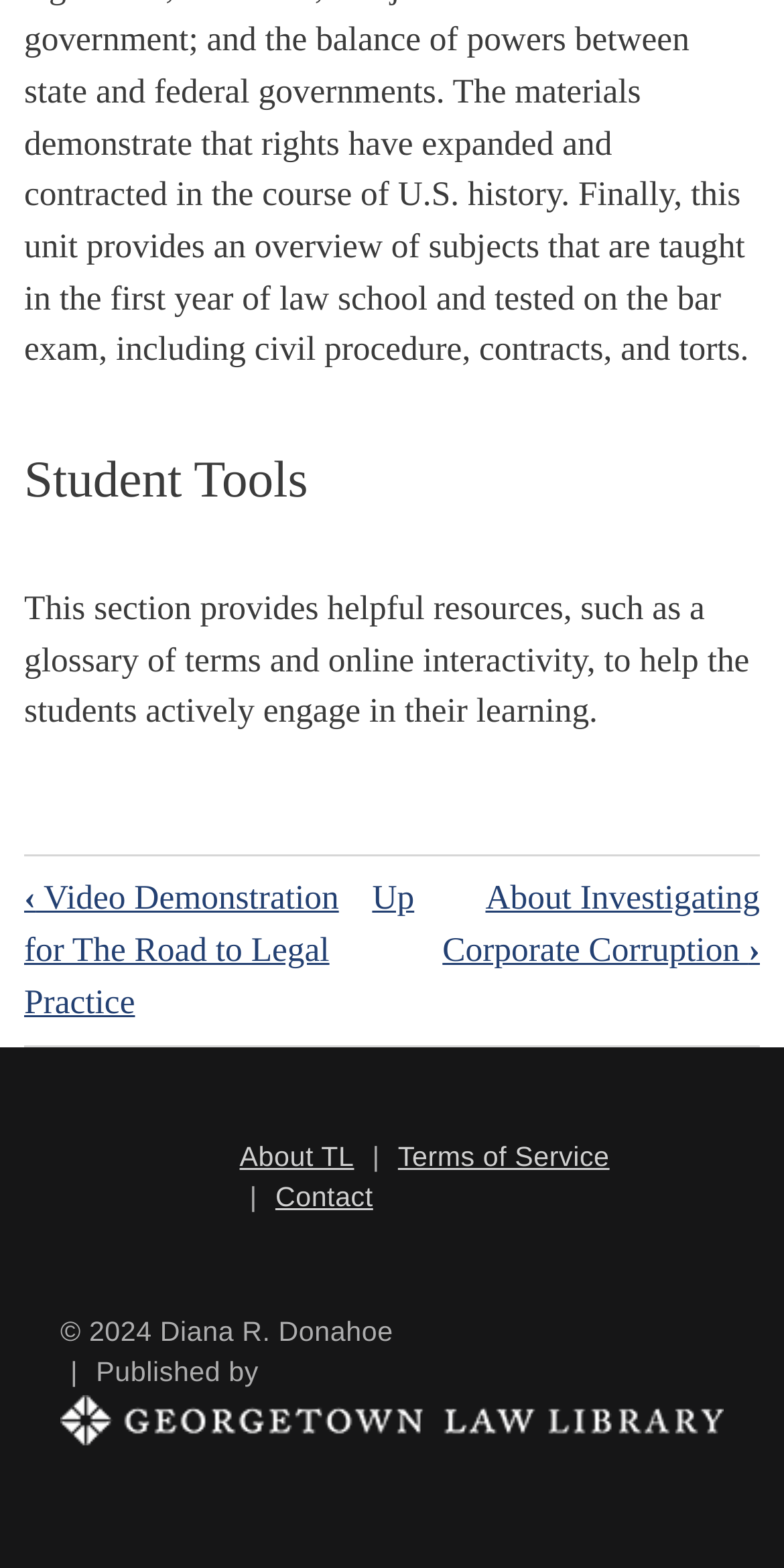Give a one-word or one-phrase response to the question:
What is the relationship between the 'About TL' link and the 'Terms of Service' link?

They are both footer links